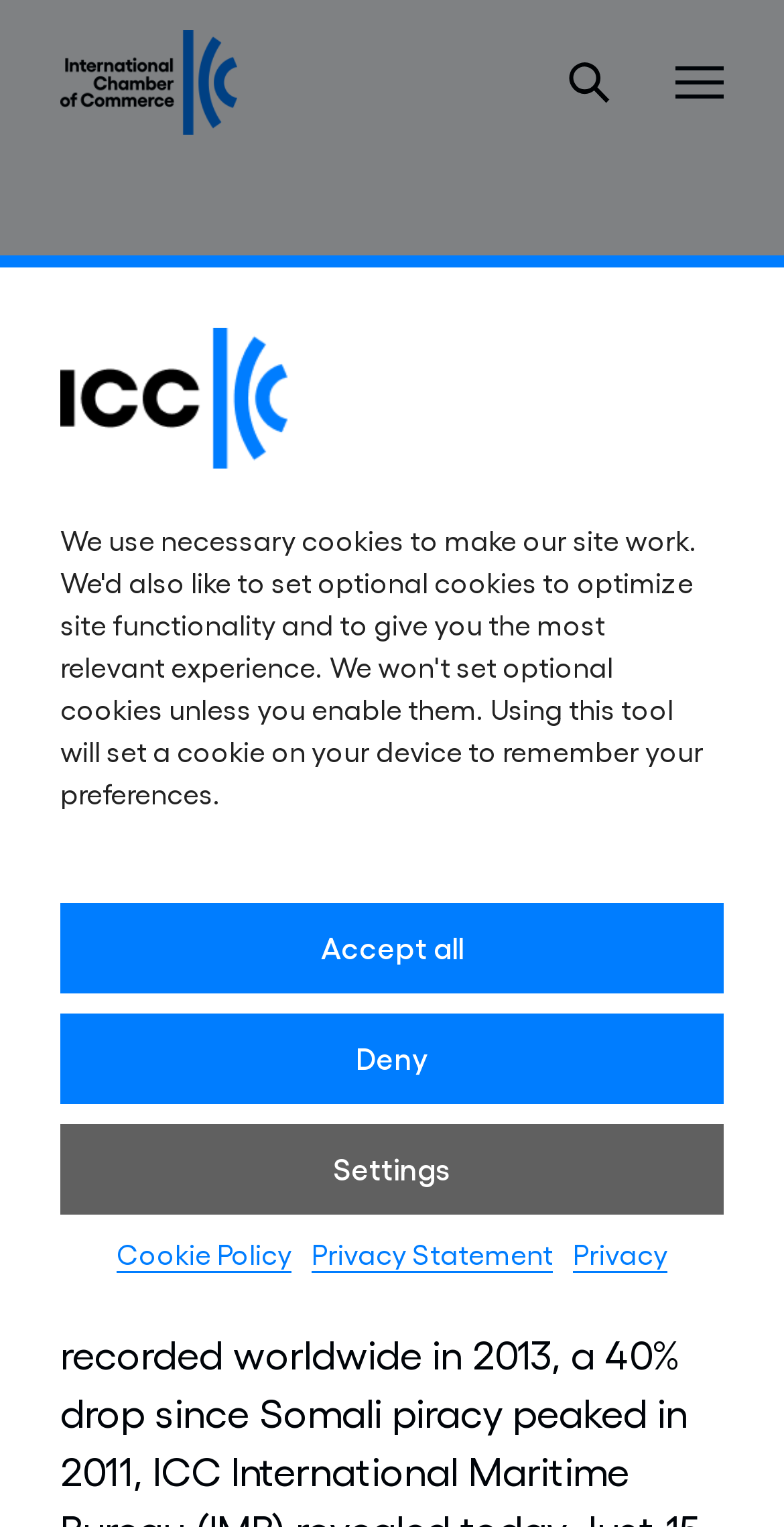Given the element description Privacy, identify the bounding box coordinates for the UI element on the webpage screenshot. The format should be (top-left x, top-left y, bottom-right x, bottom-right y), with values between 0 and 1.

[0.731, 0.808, 0.851, 0.835]